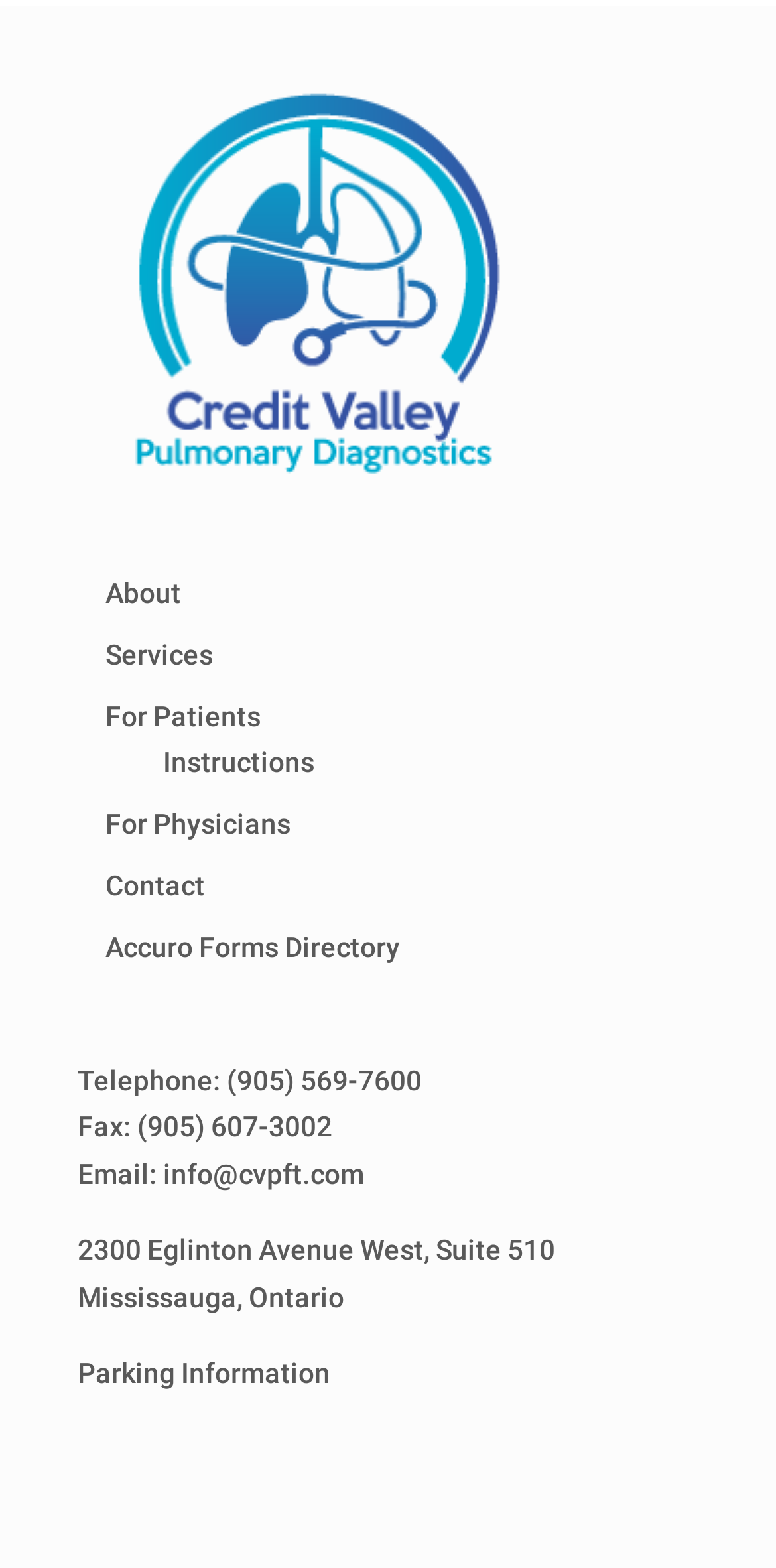Pinpoint the bounding box coordinates of the element you need to click to execute the following instruction: "View contact information". The bounding box should be represented by four float numbers between 0 and 1, in the format [left, top, right, bottom].

[0.1, 0.678, 0.292, 0.699]